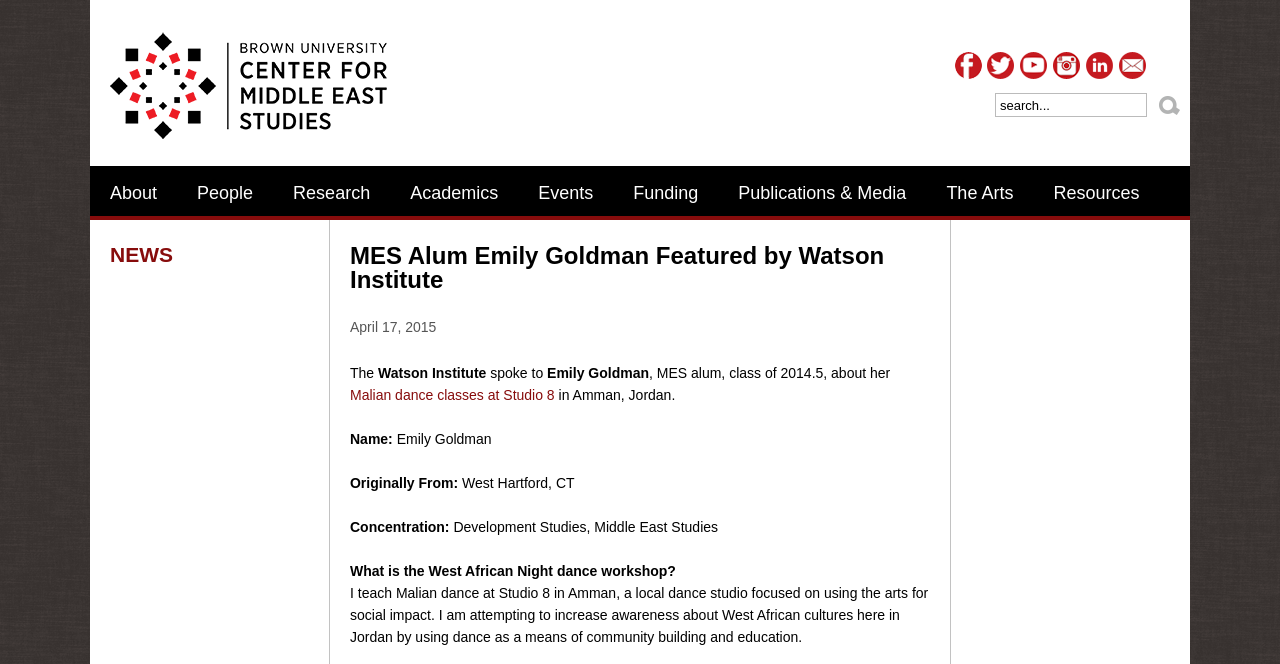Provide a one-word or brief phrase answer to the question:
What is the location of Studio 8 where Emily Goldman teaches dance?

Amman, Jordan